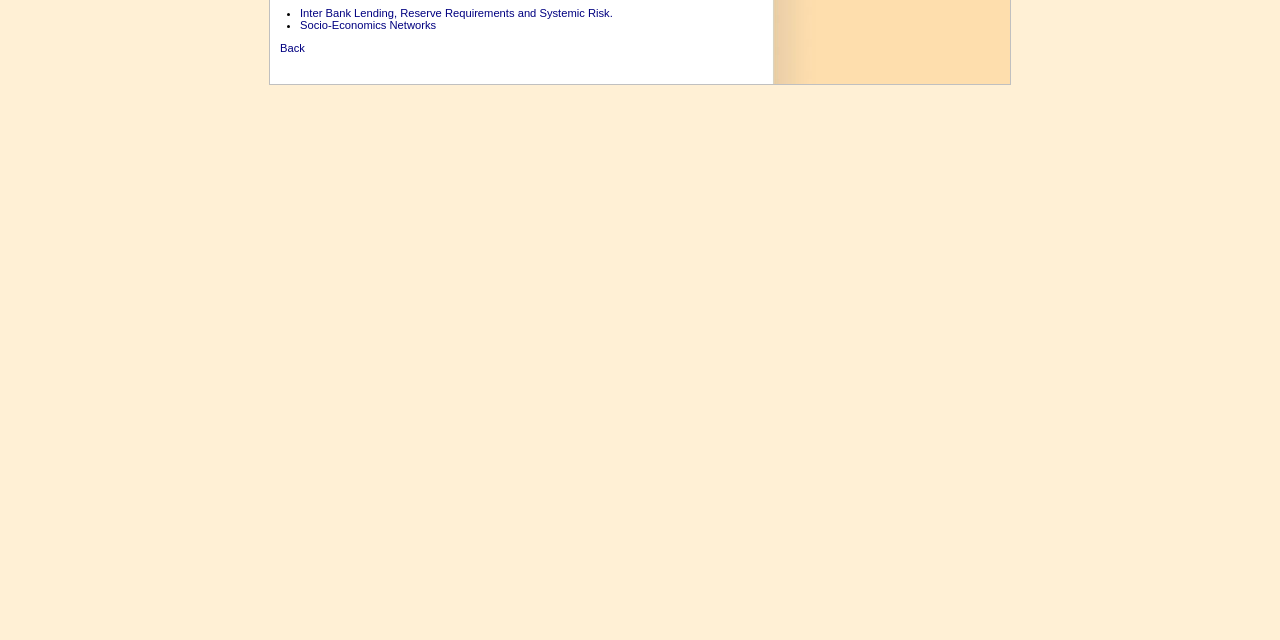Please find the bounding box for the following UI element description. Provide the coordinates in (top-left x, top-left y, bottom-right x, bottom-right y) format, with values between 0 and 1: Socio-Economics Networks

[0.234, 0.03, 0.341, 0.049]